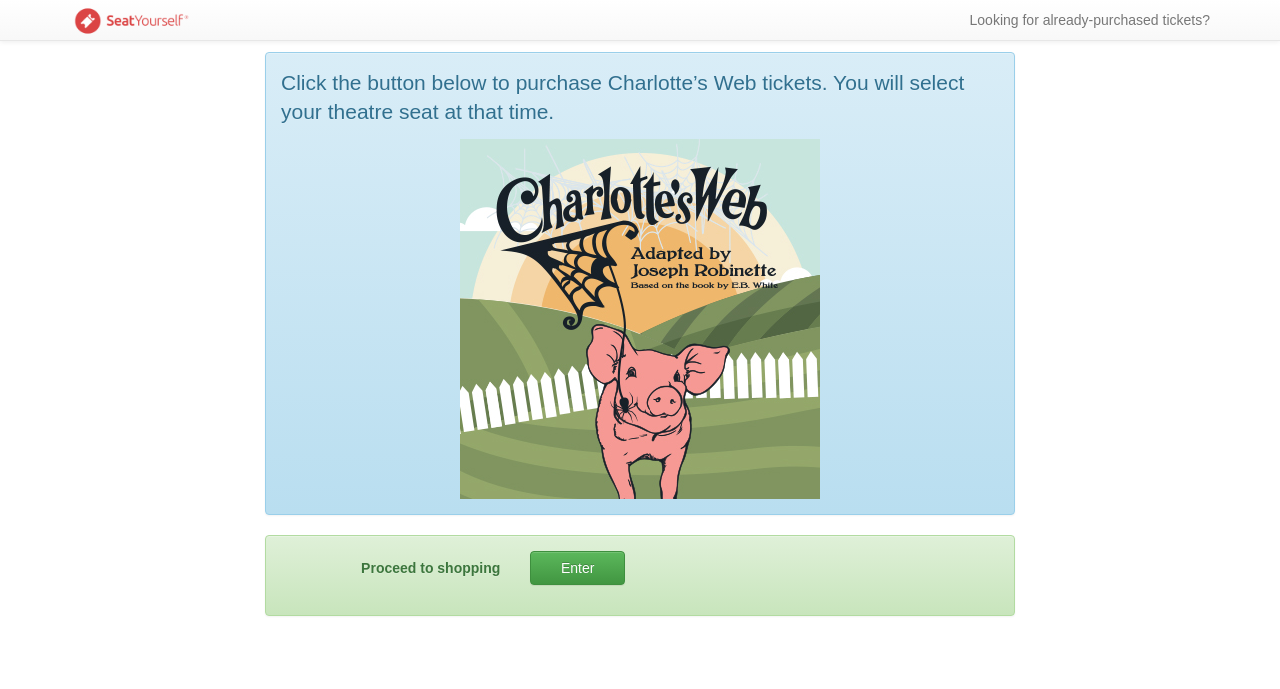Using the information from the screenshot, answer the following question thoroughly:
What can be done after clicking the 'Proceed to shopping' button?

The answer can be inferred from the StaticText element 'You will select your theatre seat at that time.' which suggests that after clicking the 'Proceed to shopping' button, the user will be able to select their theatre seat.